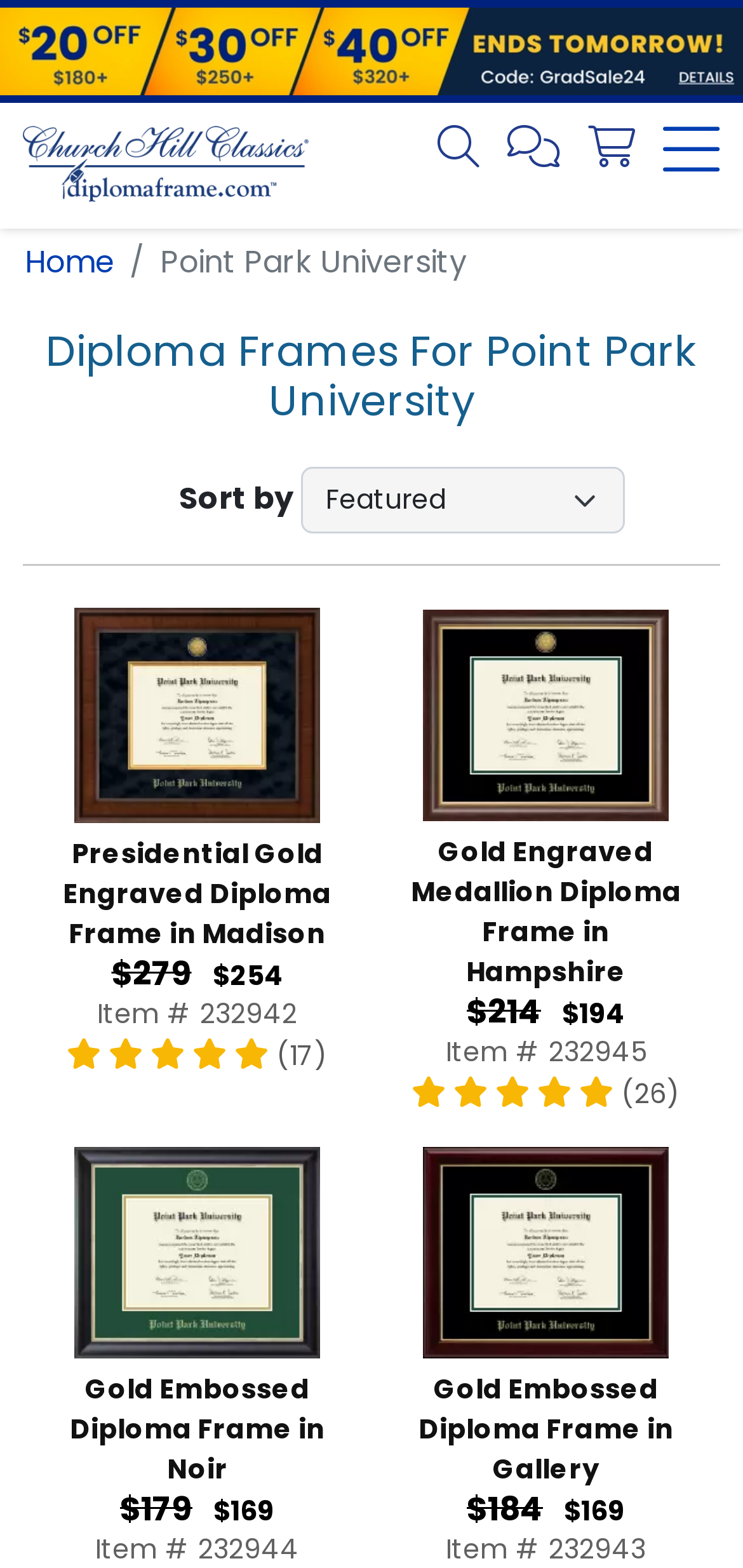Please determine the bounding box coordinates of the element's region to click in order to carry out the following instruction: "View product: Presidential Gold Engraved Diploma Frame in Madison". The coordinates should be four float numbers between 0 and 1, i.e., [left, top, right, bottom].

[0.031, 0.441, 0.5, 0.687]